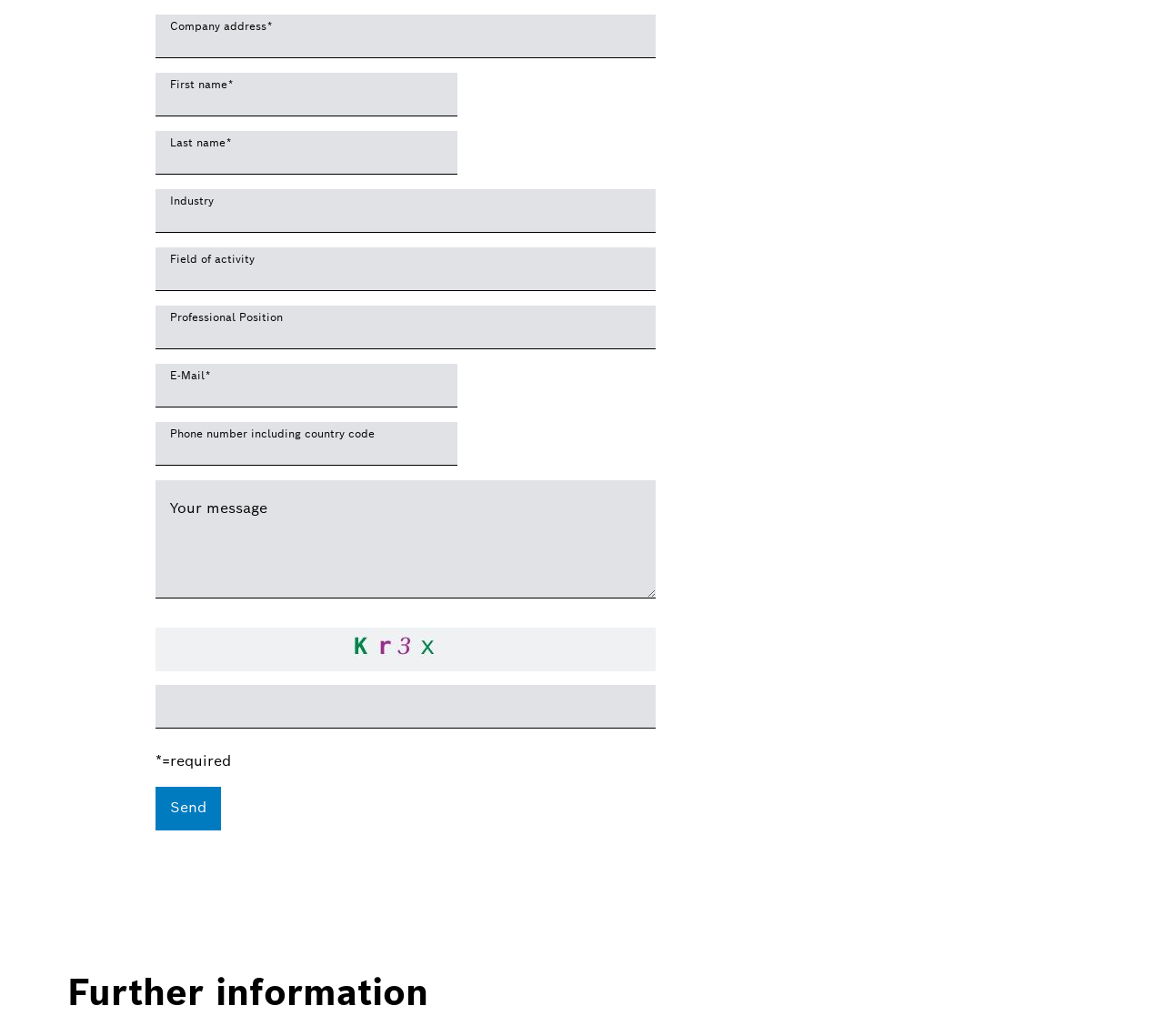Specify the bounding box coordinates of the area that needs to be clicked to achieve the following instruction: "Input first name".

[0.134, 0.07, 0.393, 0.112]